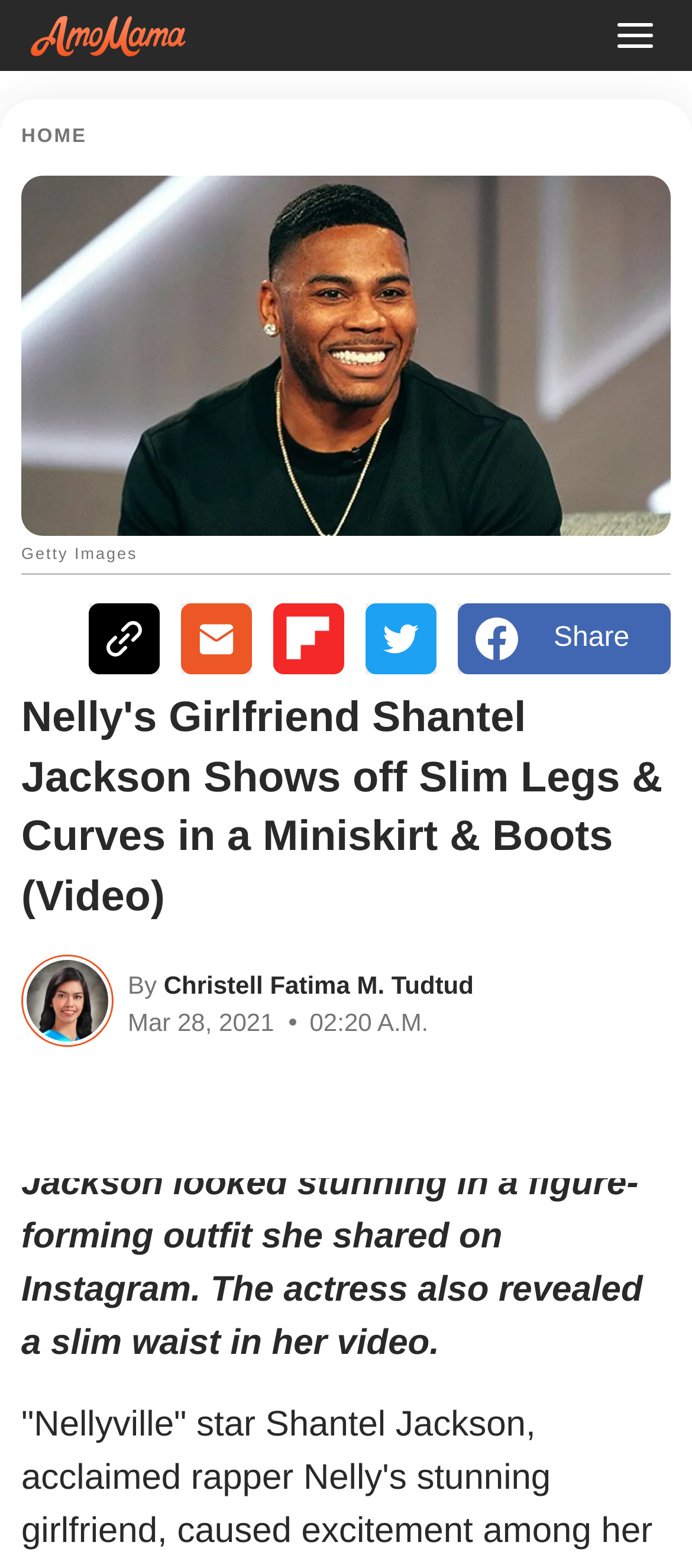Find and provide the bounding box coordinates for the UI element described with: "aria-label="menu button"".

[0.877, 0.005, 0.959, 0.041]